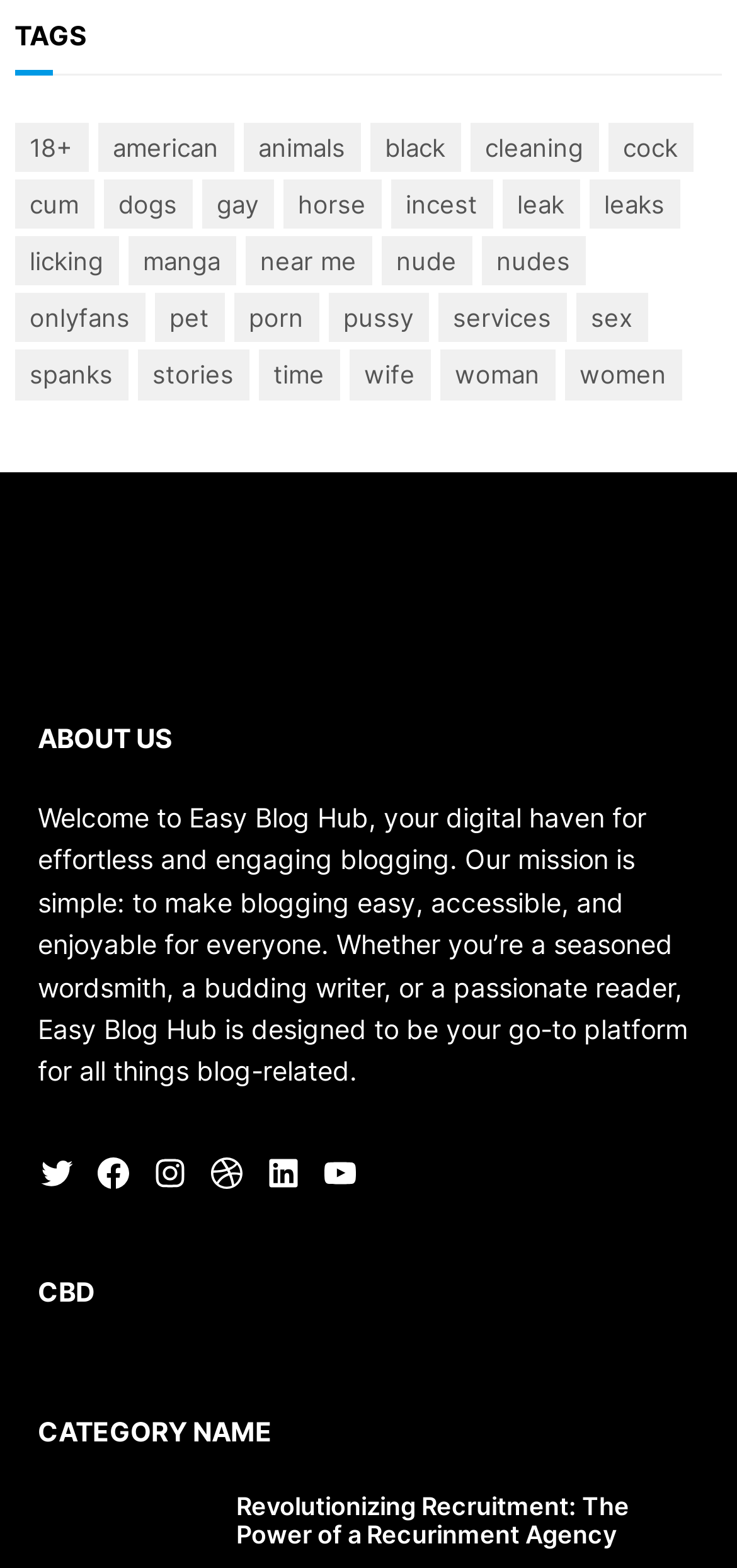What social media platforms can you find on this webpage?
Using the screenshot, give a one-word or short phrase answer.

Twitter, Facebook, Instagram, Dribbble, LinkedIn, YouTube